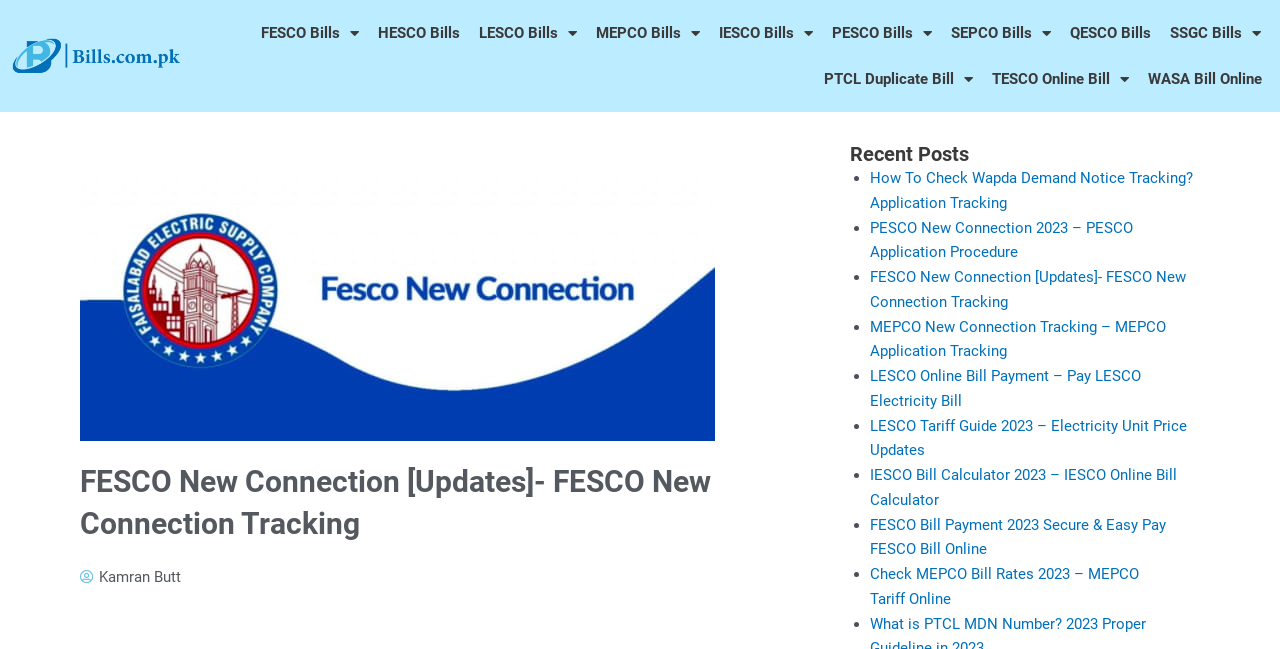What is the topic of the link 'How To Check Wapda Demand Notice Tracking? Application Tracking'?
Based on the visual, give a brief answer using one word or a short phrase.

Wapda demand notice tracking